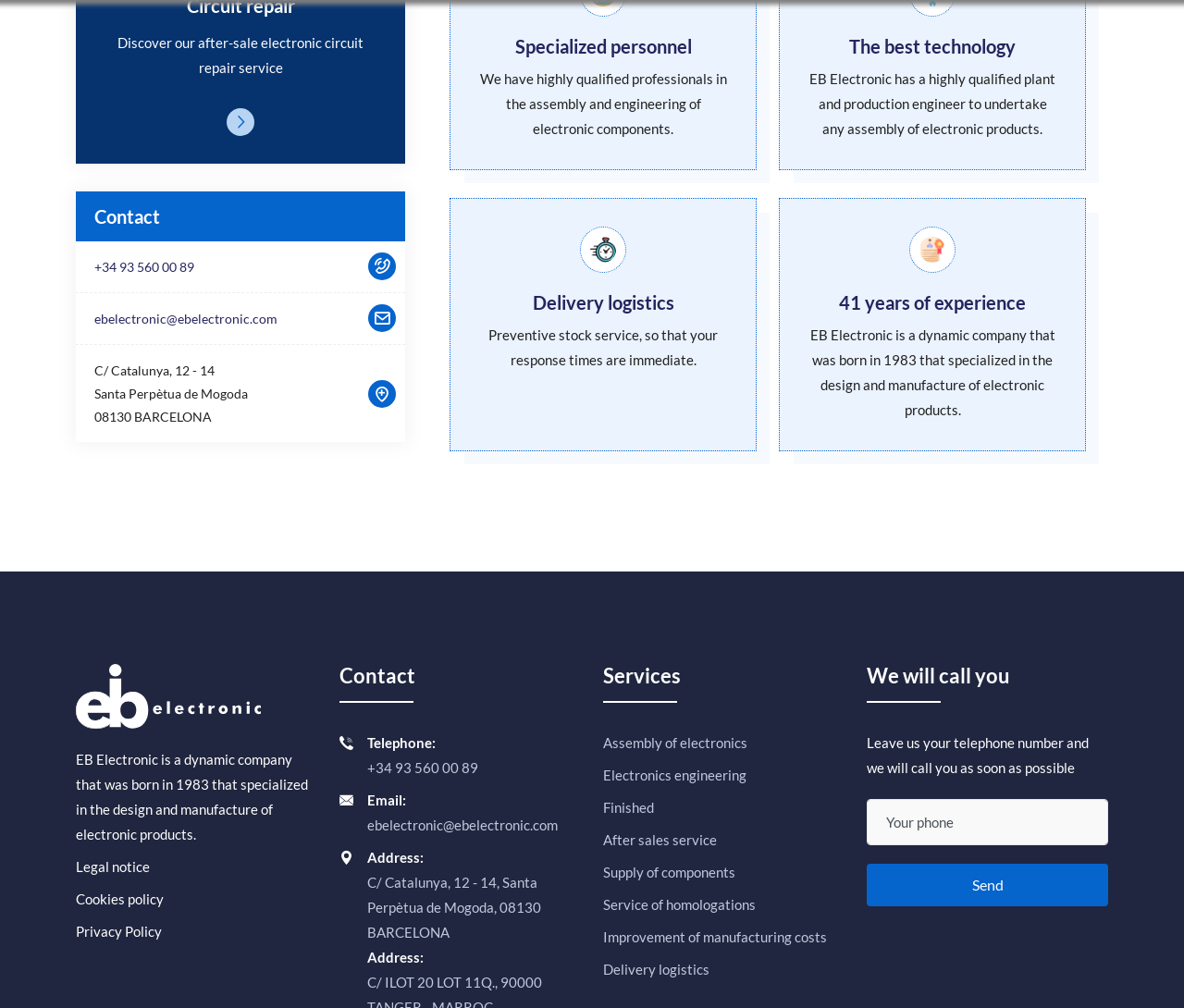Locate the bounding box of the user interface element based on this description: "Electronics engineering".

[0.509, 0.757, 0.63, 0.781]